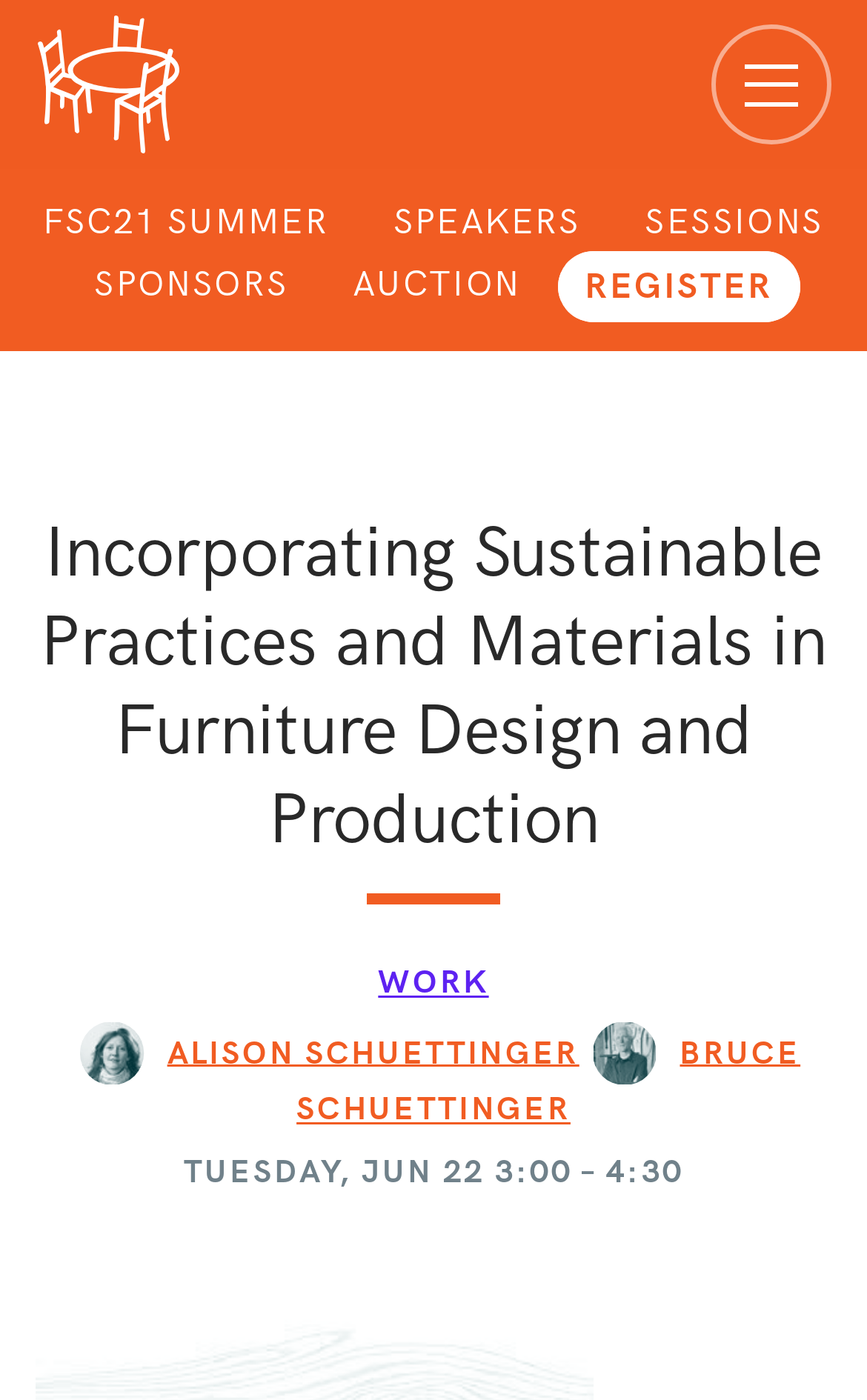Please reply to the following question using a single word or phrase: 
What is the date and time of the event mentioned?

TUESDAY, JUN 22 3:00 – 4:30